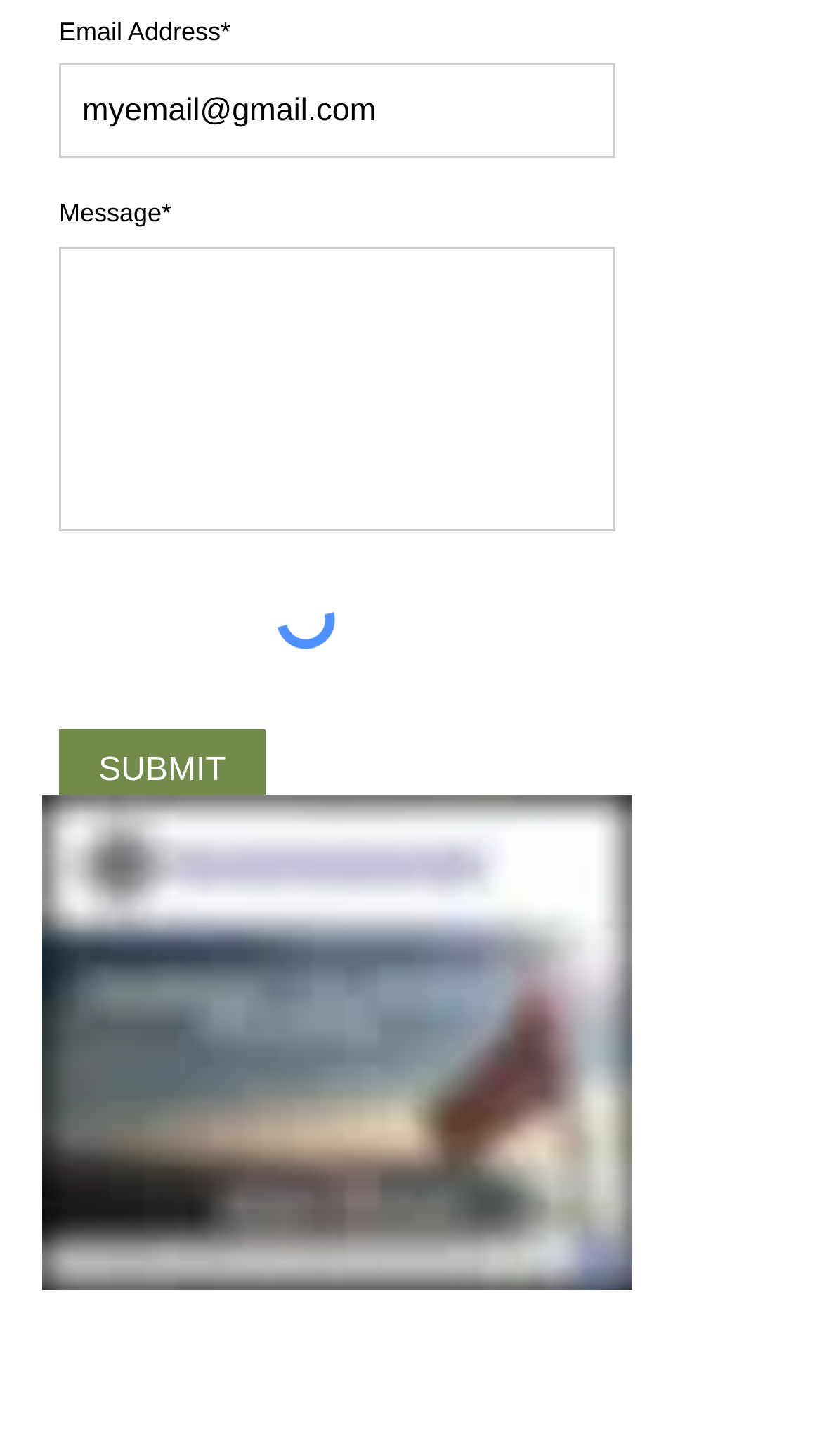Using the provided element description, identify the bounding box coordinates as (top-left x, top-left y, bottom-right x, bottom-right y). Ensure all values are between 0 and 1. Description: SUBMIT

[0.072, 0.501, 0.323, 0.559]